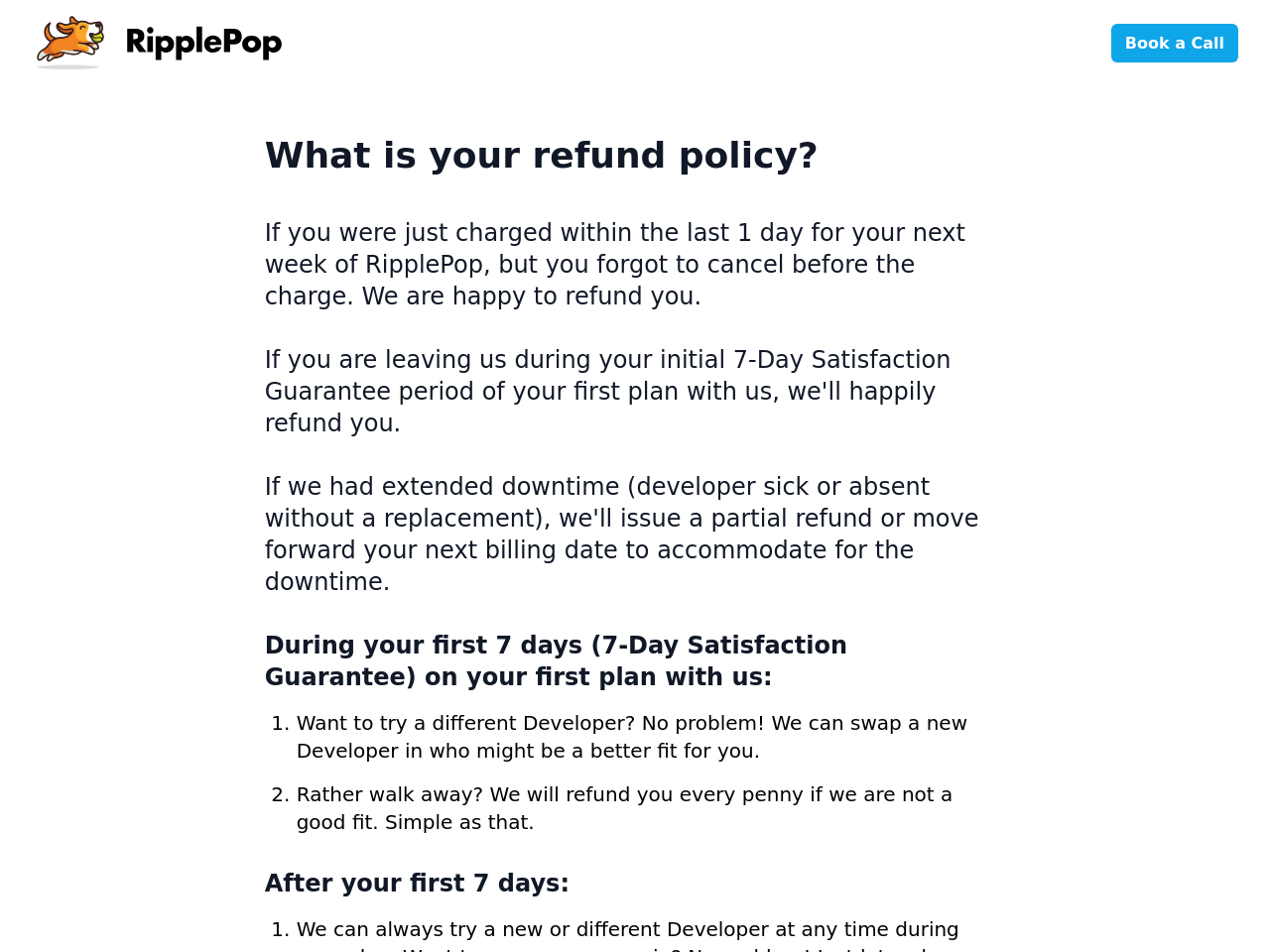Provide your answer to the question using just one word or phrase: What happens if you forget to cancel before the charge?

Refund